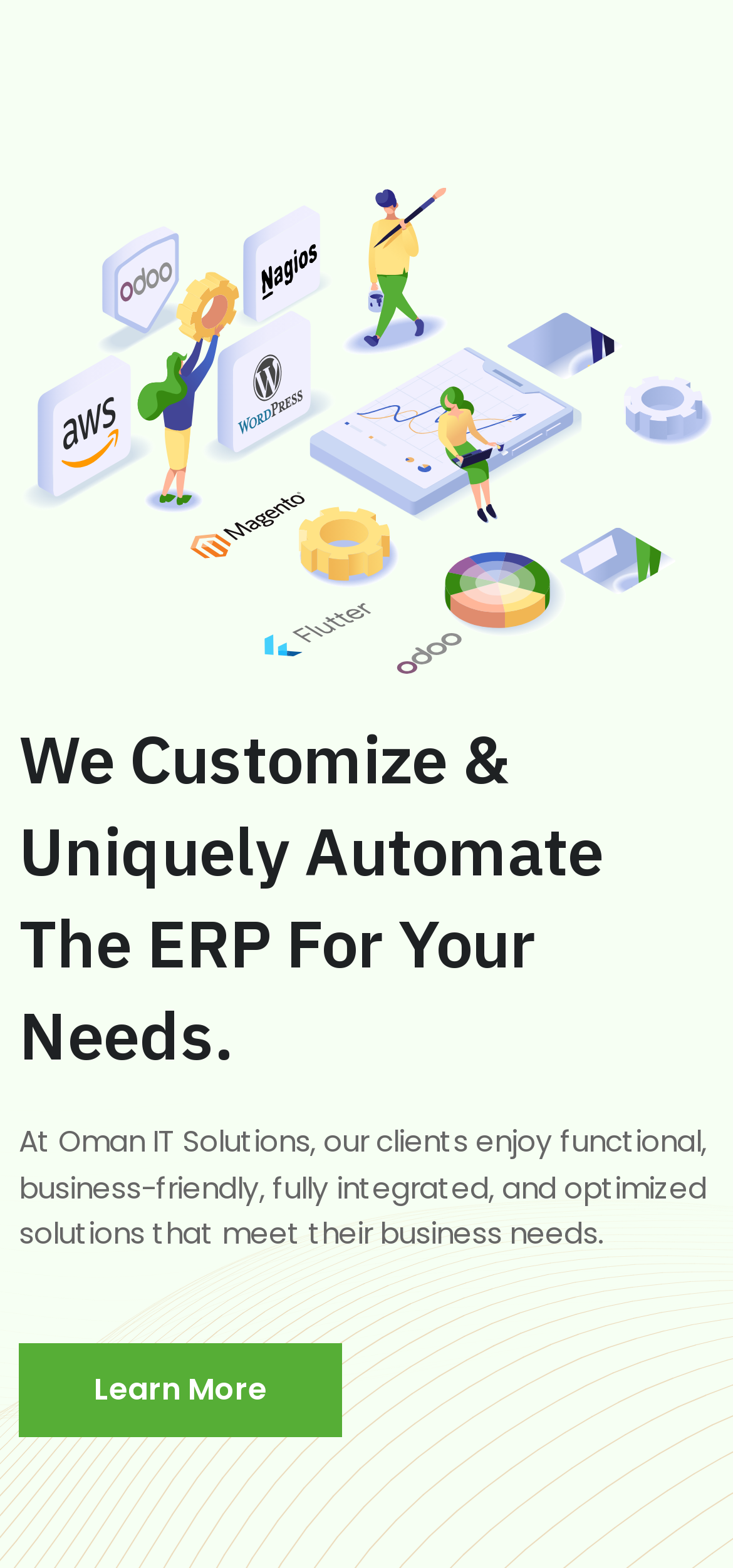Locate and generate the text content of the webpage's heading.

We Customize & Uniquely Automate The ERP For Your Needs.